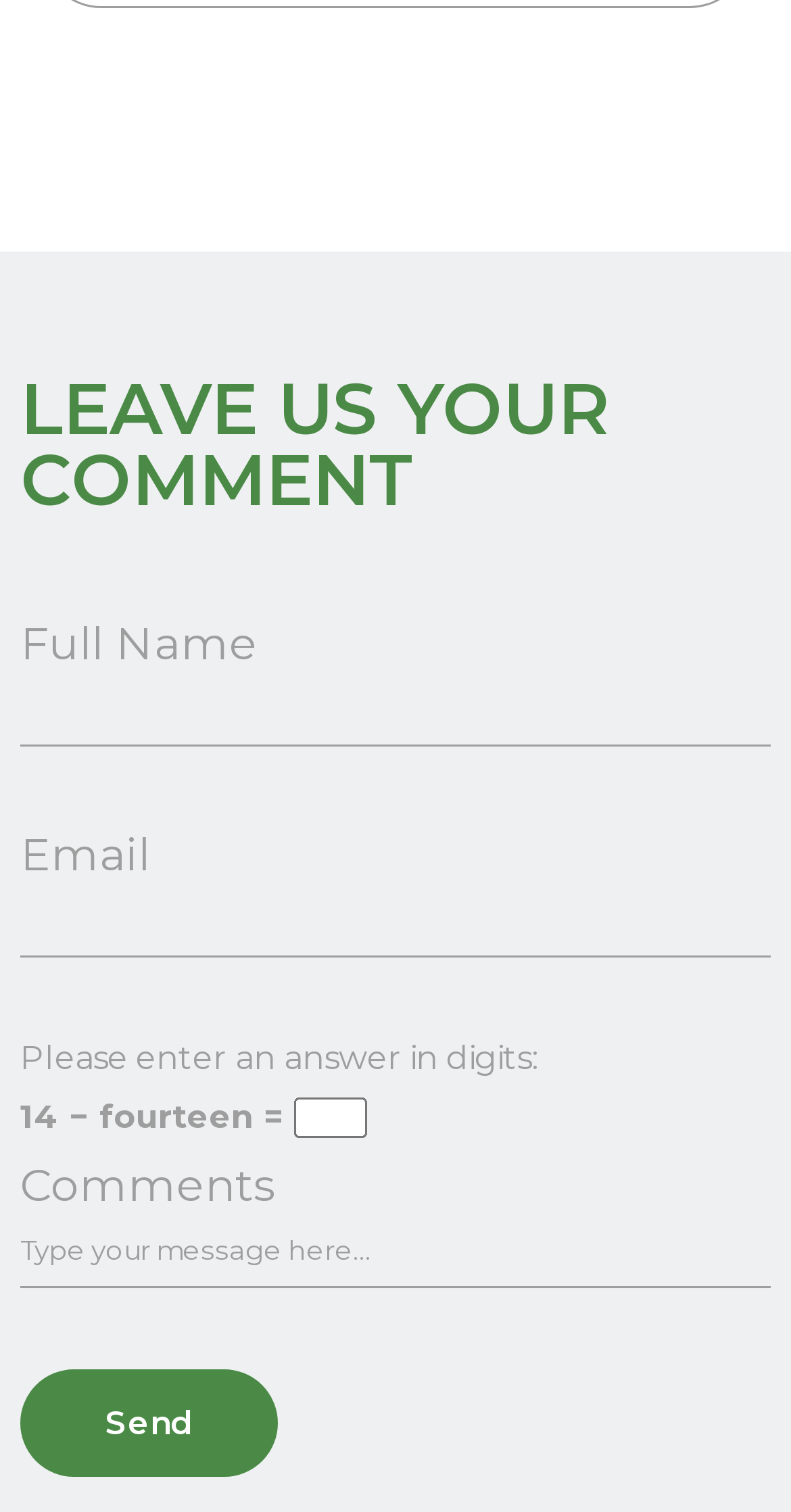Identify the bounding box for the element characterized by the following description: "parent_node: Email name="email"".

[0.026, 0.584, 0.974, 0.633]